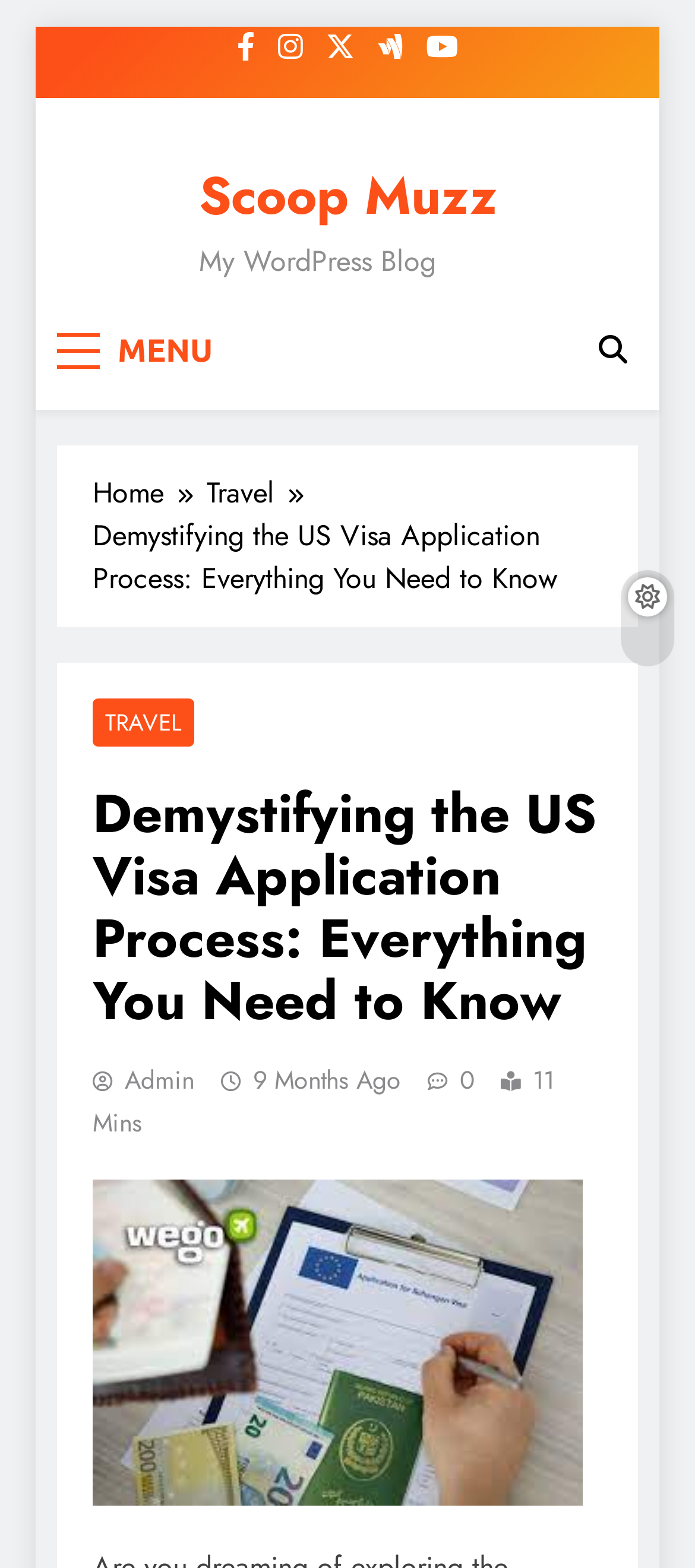How many links are in the breadcrumbs navigation?
Answer the question with a detailed and thorough explanation.

I counted the number of links within the navigation element labeled 'Breadcrumbs', which are 'Home', 'Travel', and the current page link. Therefore, there are 3 links in total.